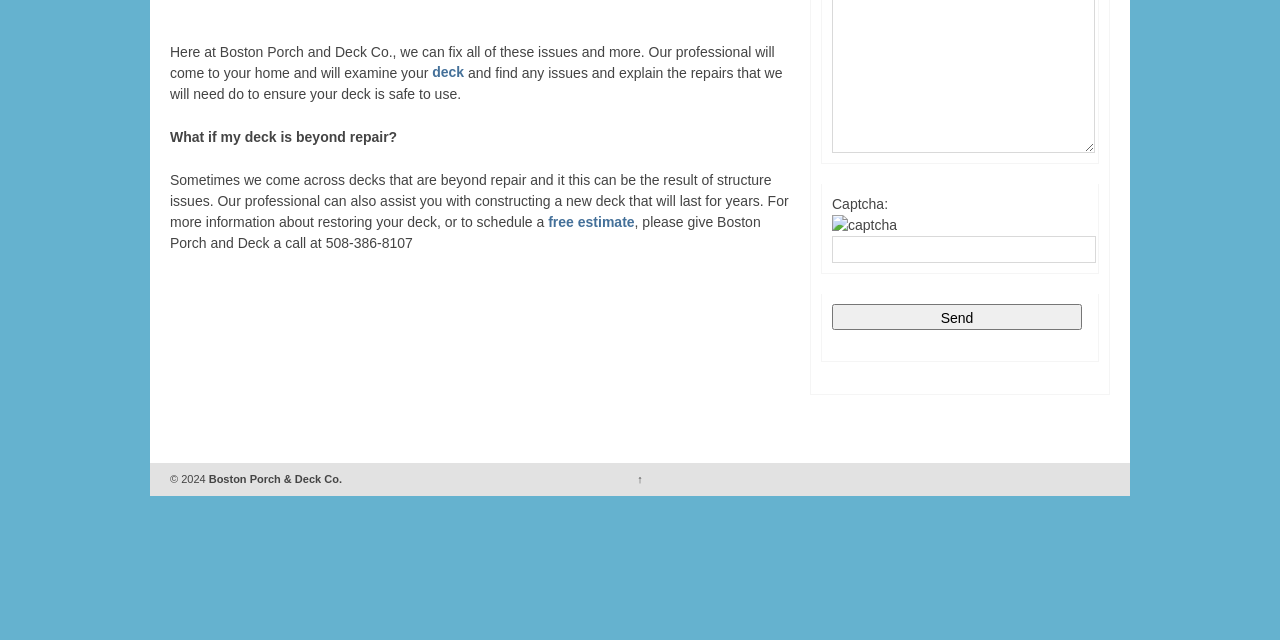Given the element description, predict the bounding box coordinates in the format (top-left x, top-left y, bottom-right x, bottom-right y), using floating point numbers between 0 and 1: free estimate

[0.428, 0.328, 0.496, 0.362]